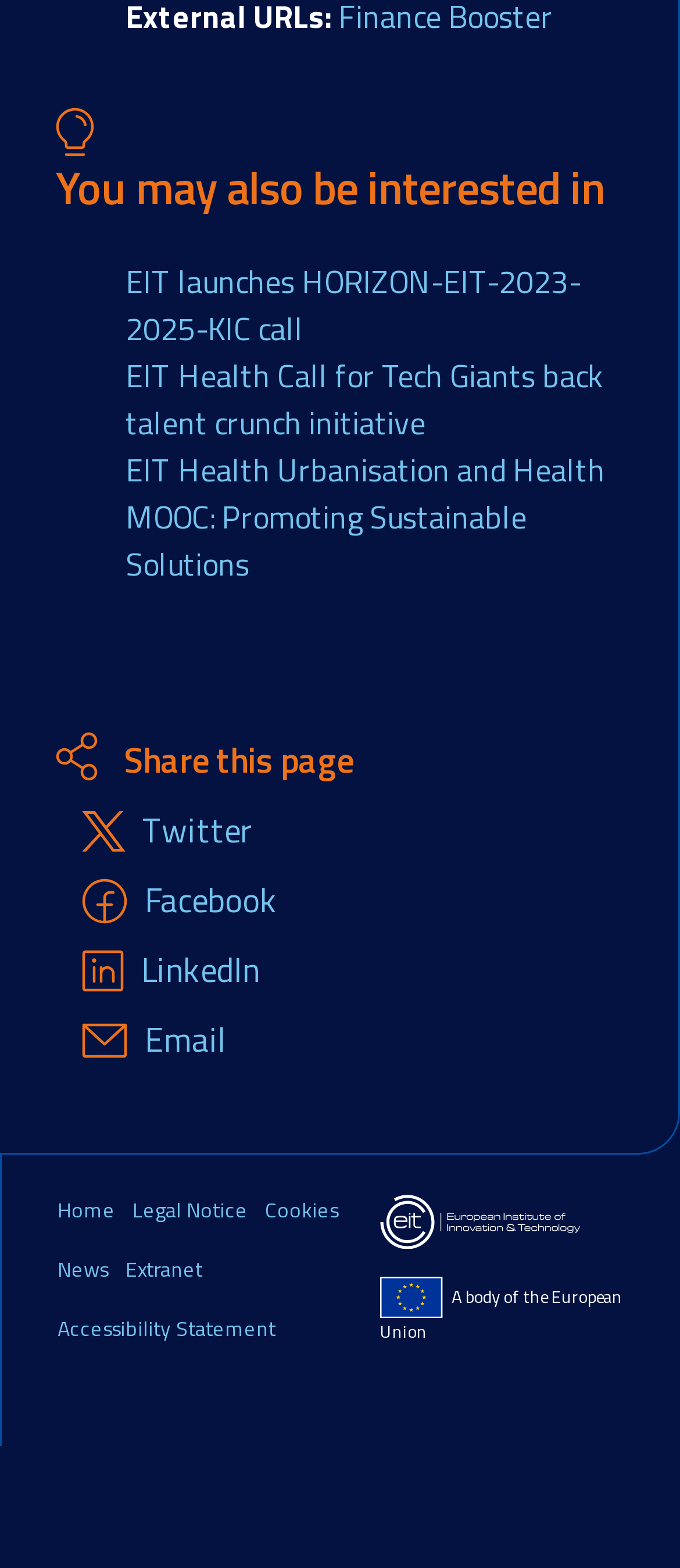What is the function of the icons at the top-right corner?
Look at the screenshot and provide an in-depth answer.

The icons at the top-right corner of the webpage, including Twitter, Facebook, LinkedIn, and Email, are likely used for sharing the webpage's content on social media platforms or via email.